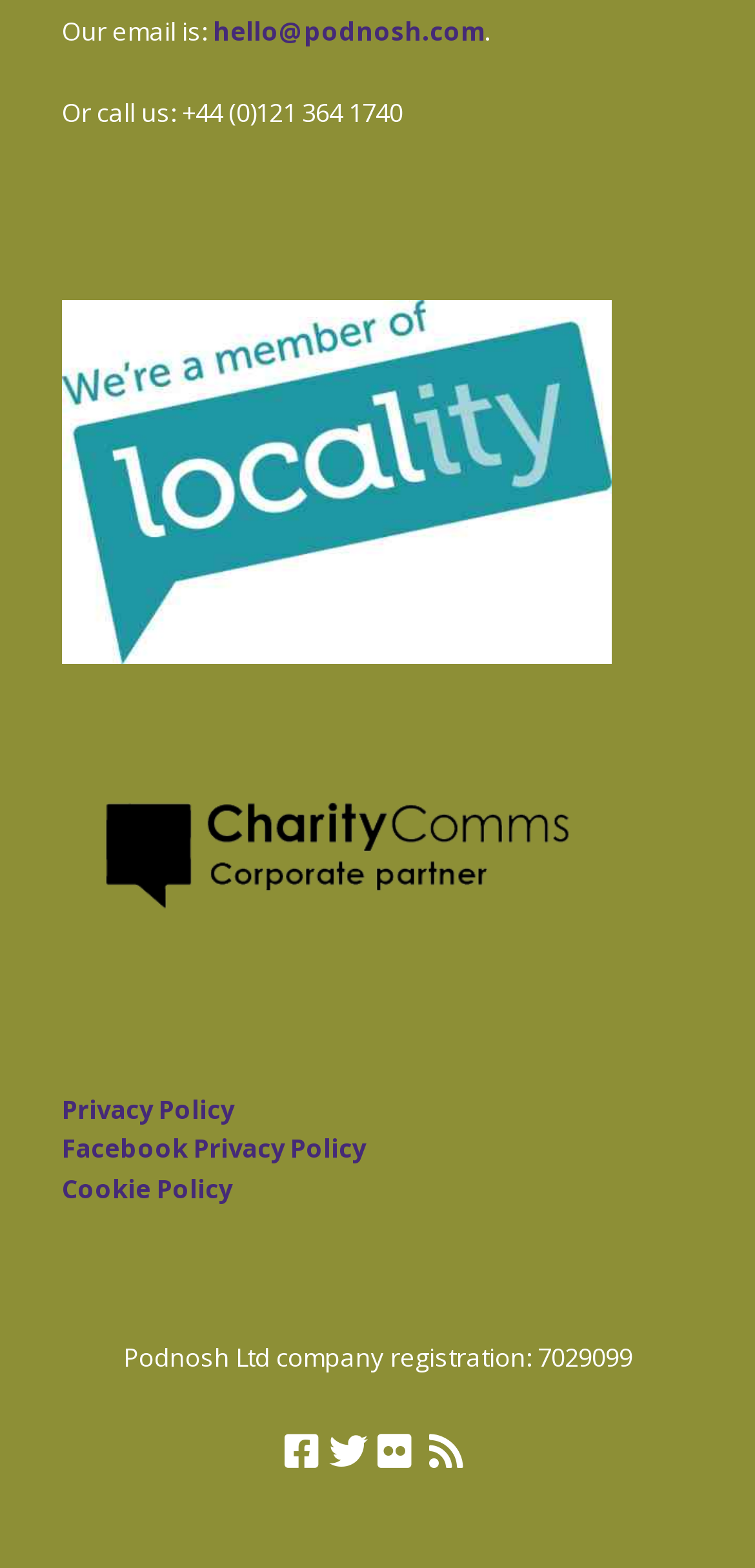Using the information in the image, give a comprehensive answer to the question: 
What is the name of the charity membership mentioned on the webpage?

The webpage mentions two memberships: Locality Member and CharityComms Member. The CharityComms Member link is accompanied by an image with the same name.